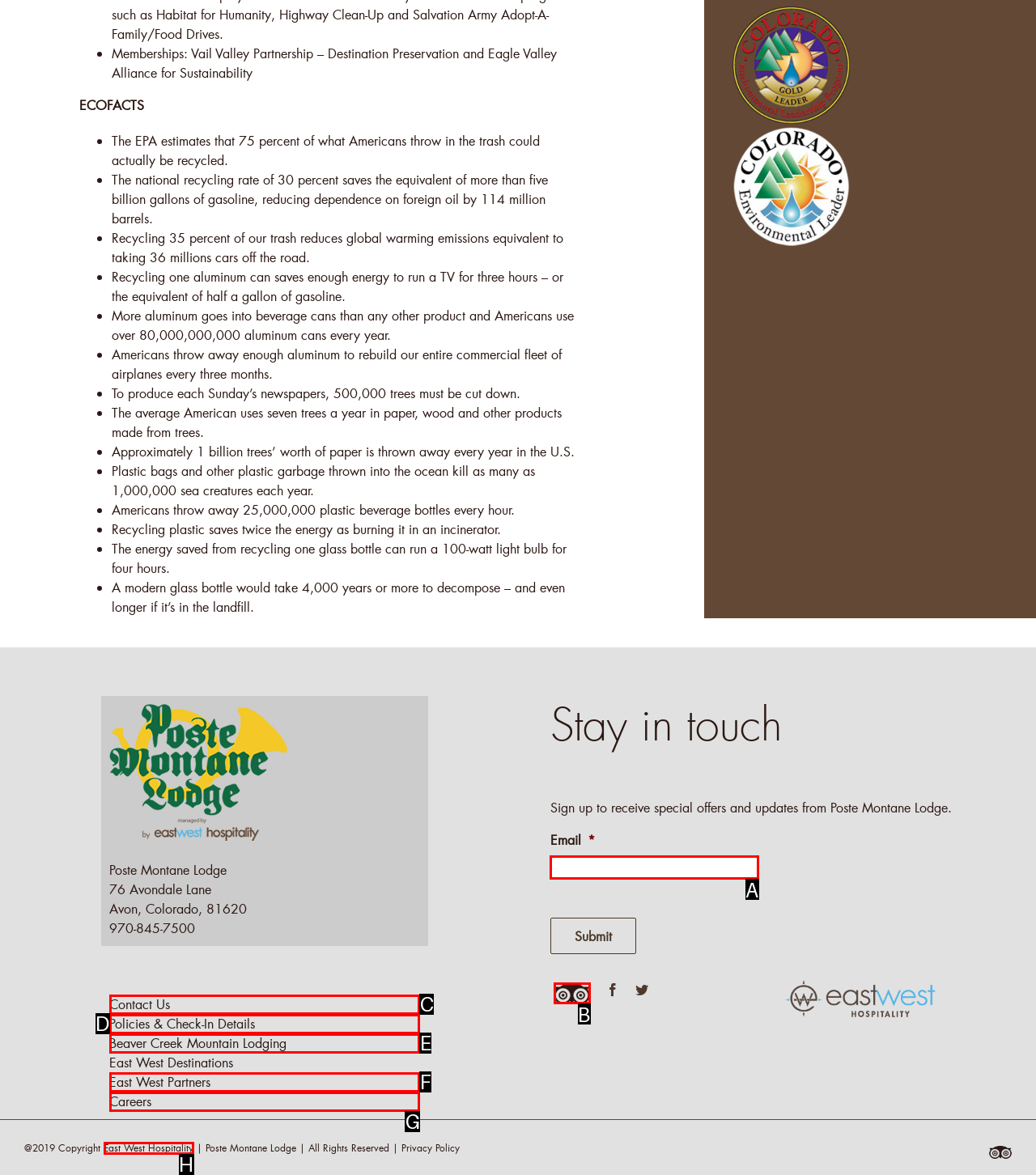Identify the option that best fits this description: East West Hospitality
Answer with the appropriate letter directly.

H